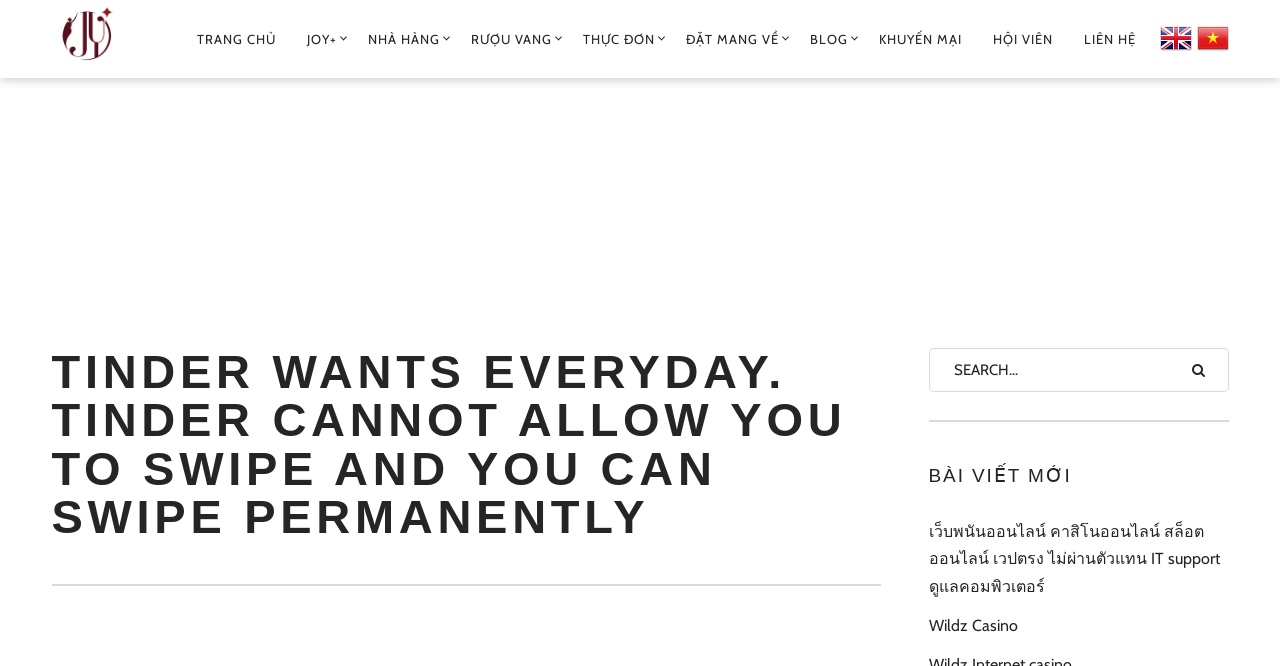Determine the bounding box of the UI element mentioned here: "Liên hệ". The coordinates must be in the format [left, top, right, bottom] with values ranging from 0 to 1.

[0.844, 0.024, 0.906, 0.094]